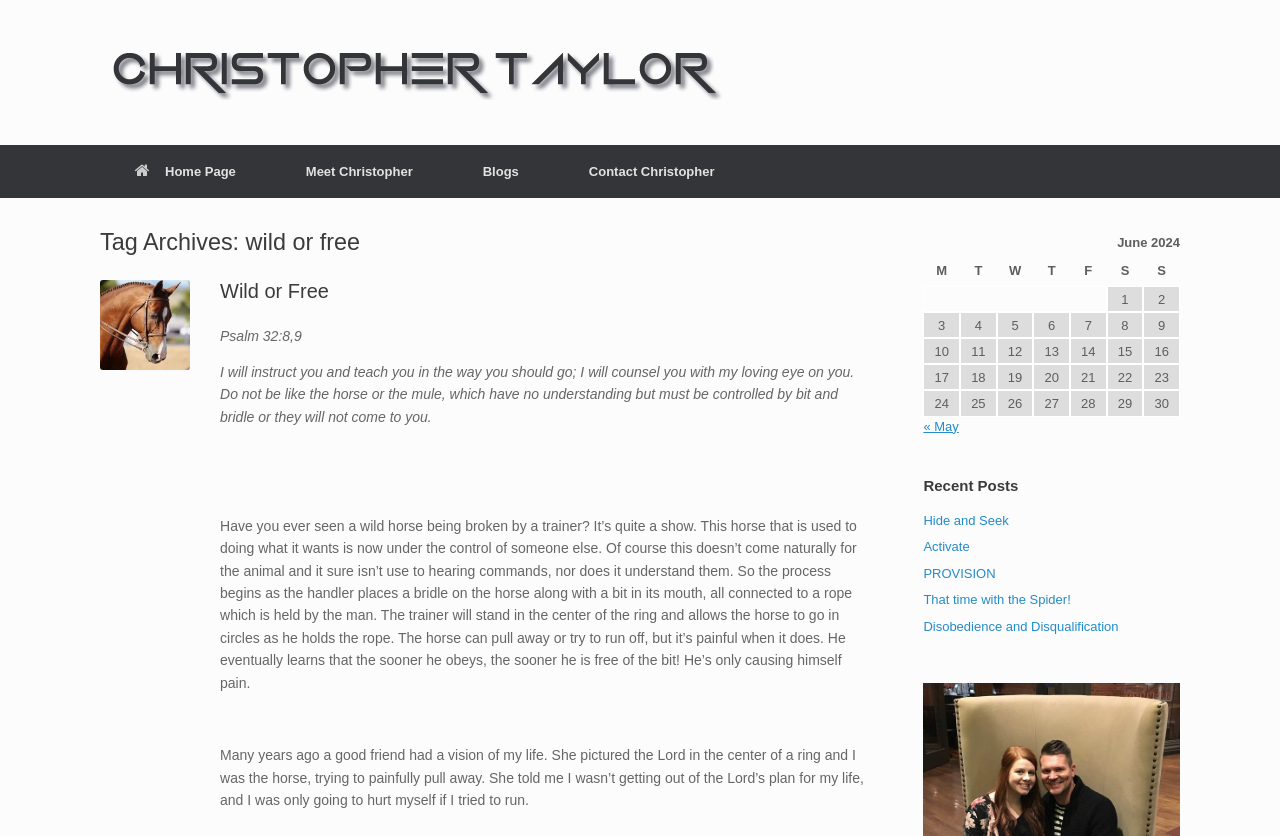Identify the bounding box coordinates of the element that should be clicked to fulfill this task: "View the calendar for June 2024". The coordinates should be provided as four float numbers between 0 and 1, i.e., [left, top, right, bottom].

[0.721, 0.279, 0.922, 0.498]